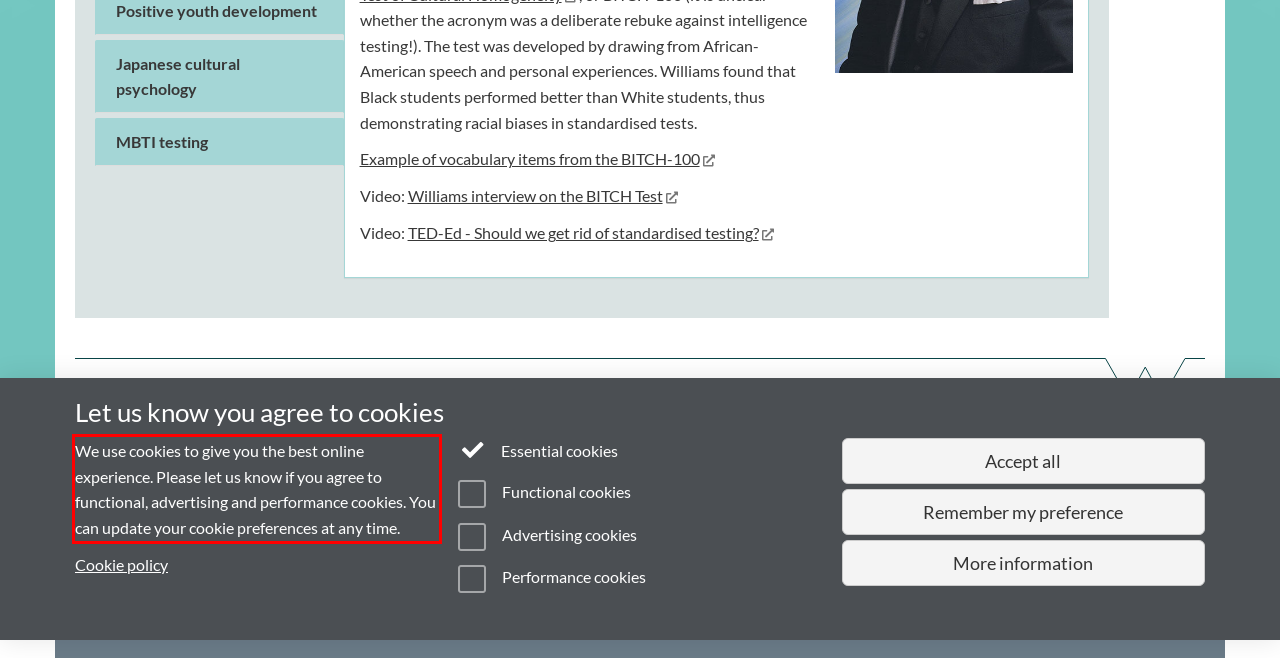Using the provided screenshot of a webpage, recognize the text inside the red rectangle bounding box by performing OCR.

We use cookies to give you the best online experience. Please let us know if you agree to functional, advertising and performance cookies. You can update your cookie preferences at any time.